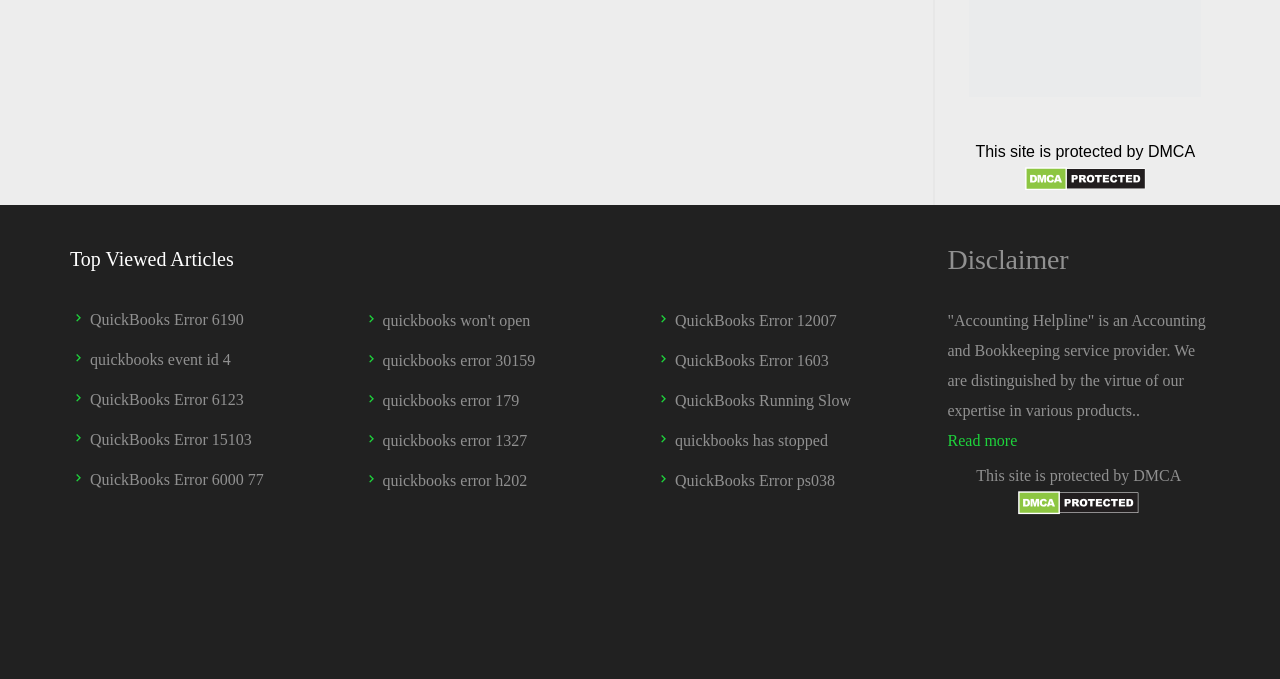What is the purpose of the 'Read more' link?
Based on the visual content, answer with a single word or a brief phrase.

To read more about the service provider